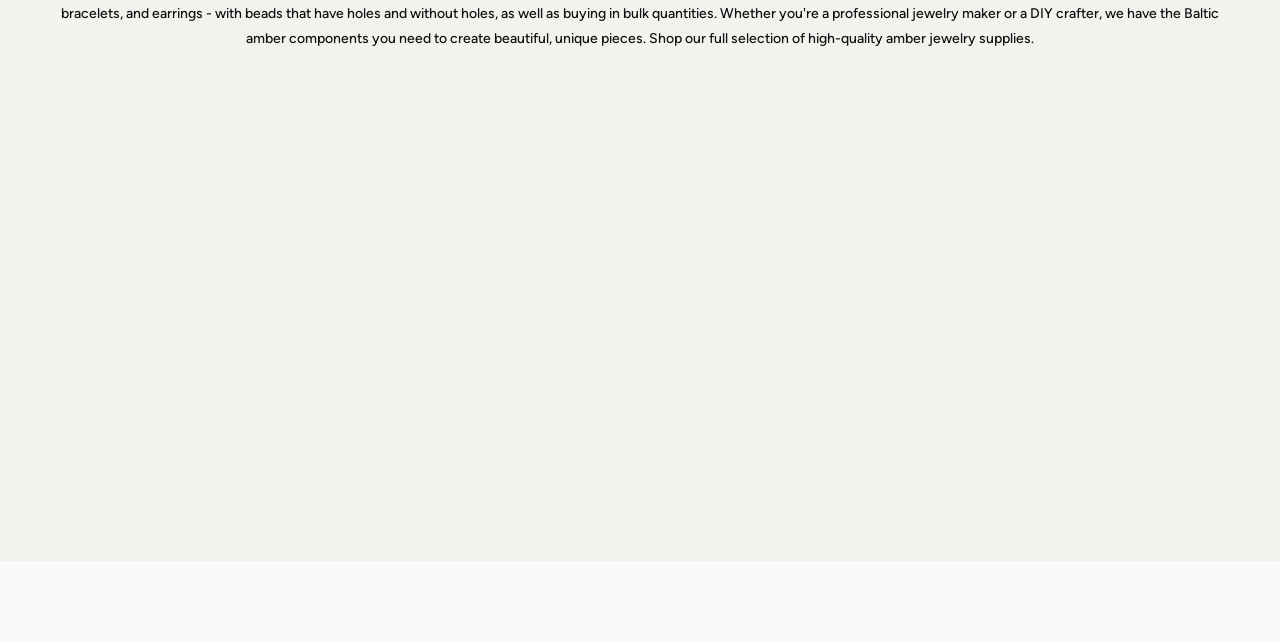Please determine the bounding box coordinates for the element that should be clicked to follow these instructions: "View the product details of 'Baltic Amber Beads (Honey), Ø4mm, Ø5mm, Ø8mm, Polished Glossy, Sold Individually'".

[0.035, 0.142, 0.25, 0.57]